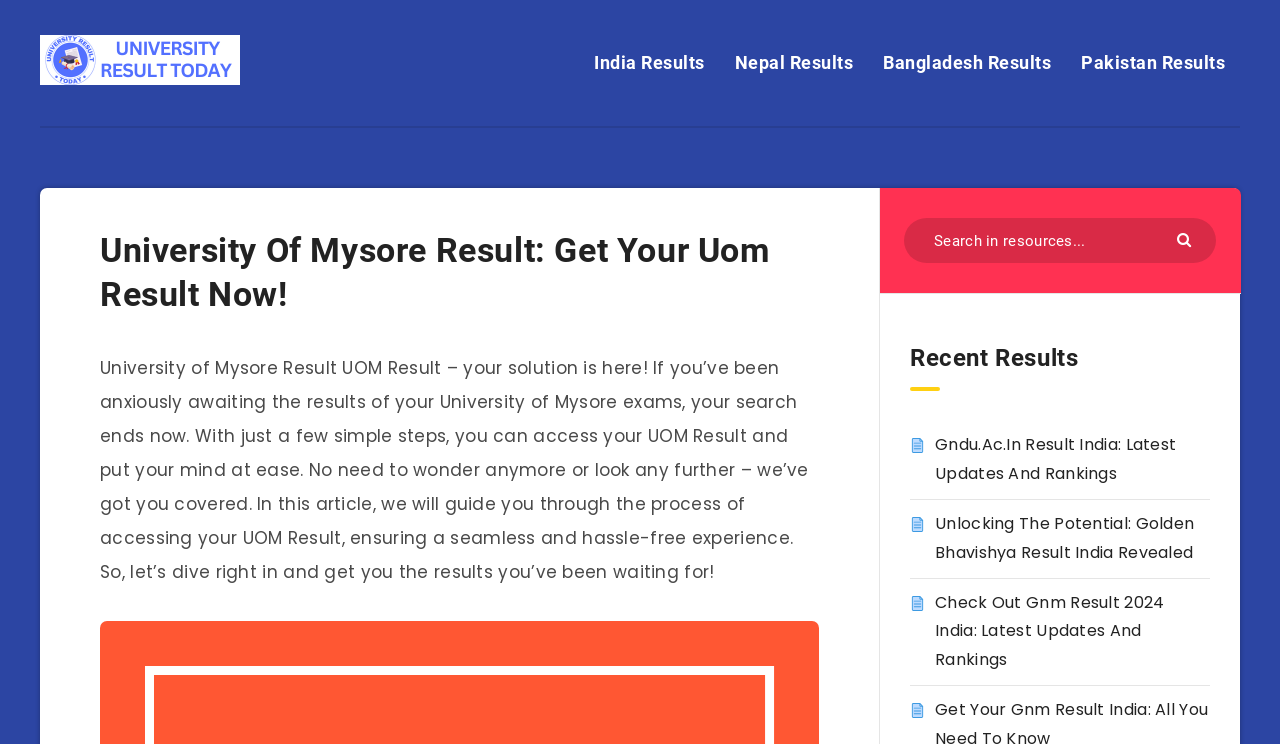Pinpoint the bounding box coordinates of the area that must be clicked to complete this instruction: "Go to University Result Today".

[0.031, 0.047, 0.188, 0.114]